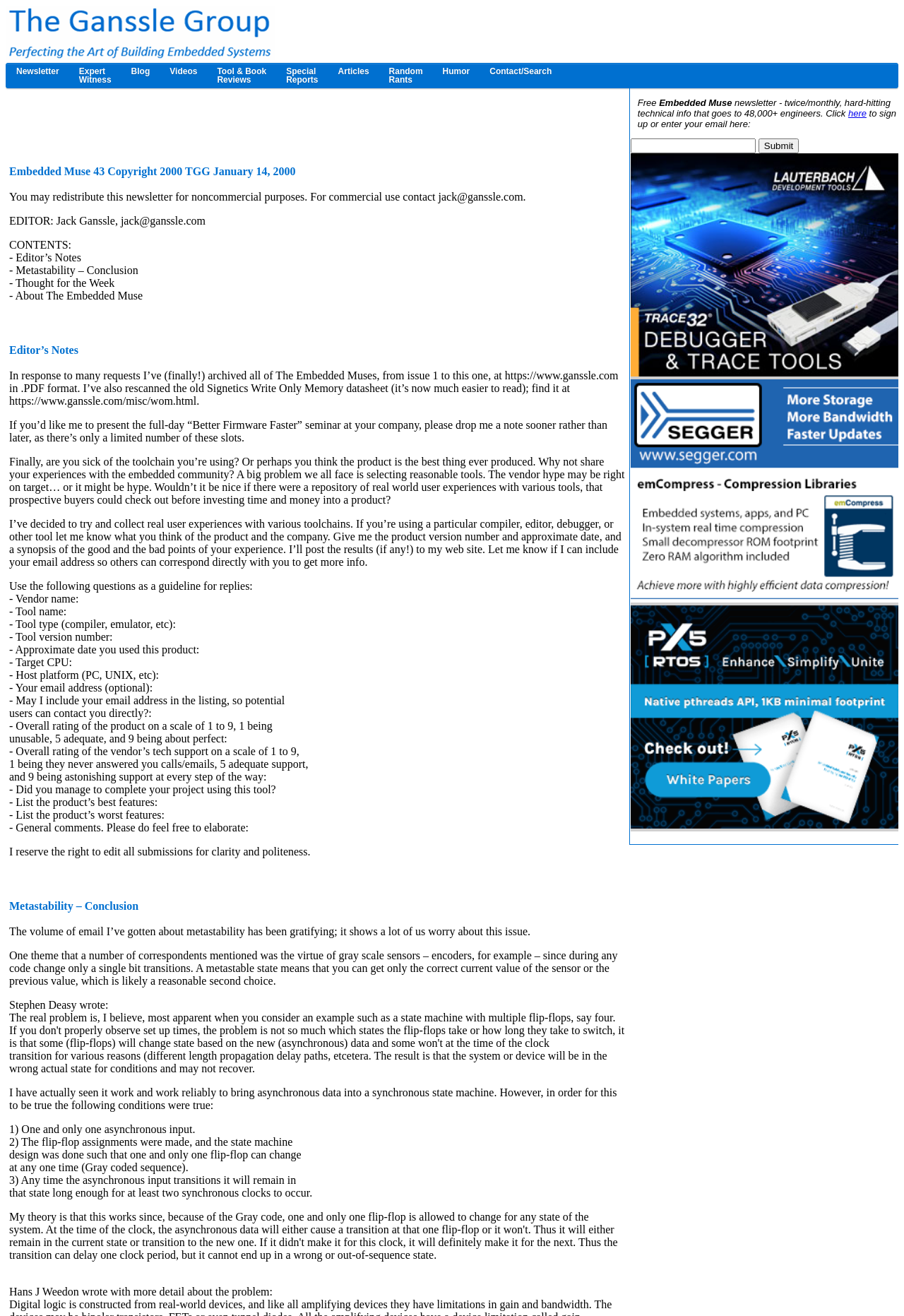What is the topic of the 'Metastability – Conclusion' section?
Provide an in-depth answer to the question, covering all aspects.

The topic of the 'Metastability – Conclusion' section is metastability, which is a concept related to digital electronics and computer systems. This section appears to be a conclusion to a discussion on metastability, and includes quotes and insights from various individuals.